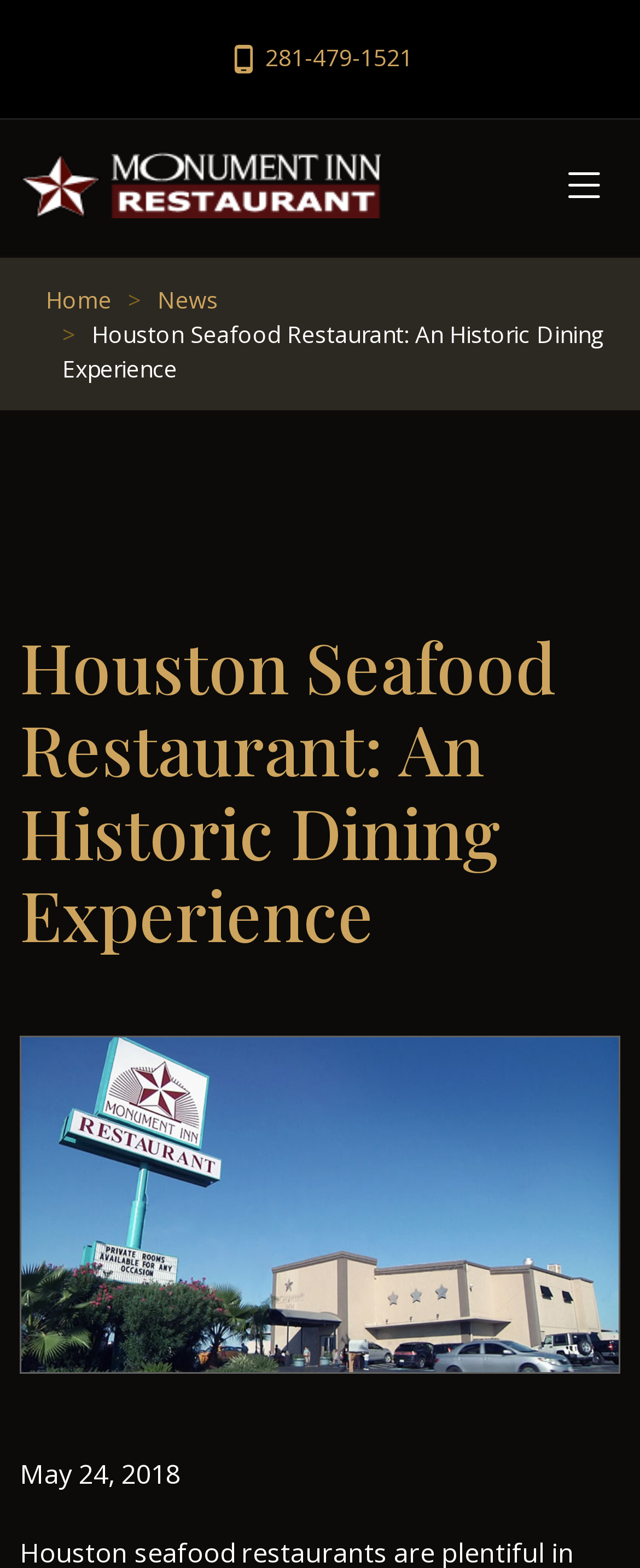Describe all the visual and textual components of the webpage comprehensively.

The webpage appears to be the homepage of Monument Inn Restaurant, located in San Jacinto State Park. At the top left of the page, there is a link to the restaurant's name, accompanied by an image of the restaurant's logo. Below this, there are three links: "Home", "News", and a phone number, "281-479-1521", which is accompanied by a cell phone icon.

The main heading of the page, "Houston Seafood Restaurant: An Historic Dining Experience", is prominently displayed in the middle of the page. Below this heading, there is a large image of the restaurant's exterior, taking up most of the page's width.

At the bottom left of the page, there is a date, "May 24, 2018", which may indicate the date of a news article or event. Overall, the page has a simple and clean layout, with a focus on showcasing the restaurant's unique dining experience and its historic location.